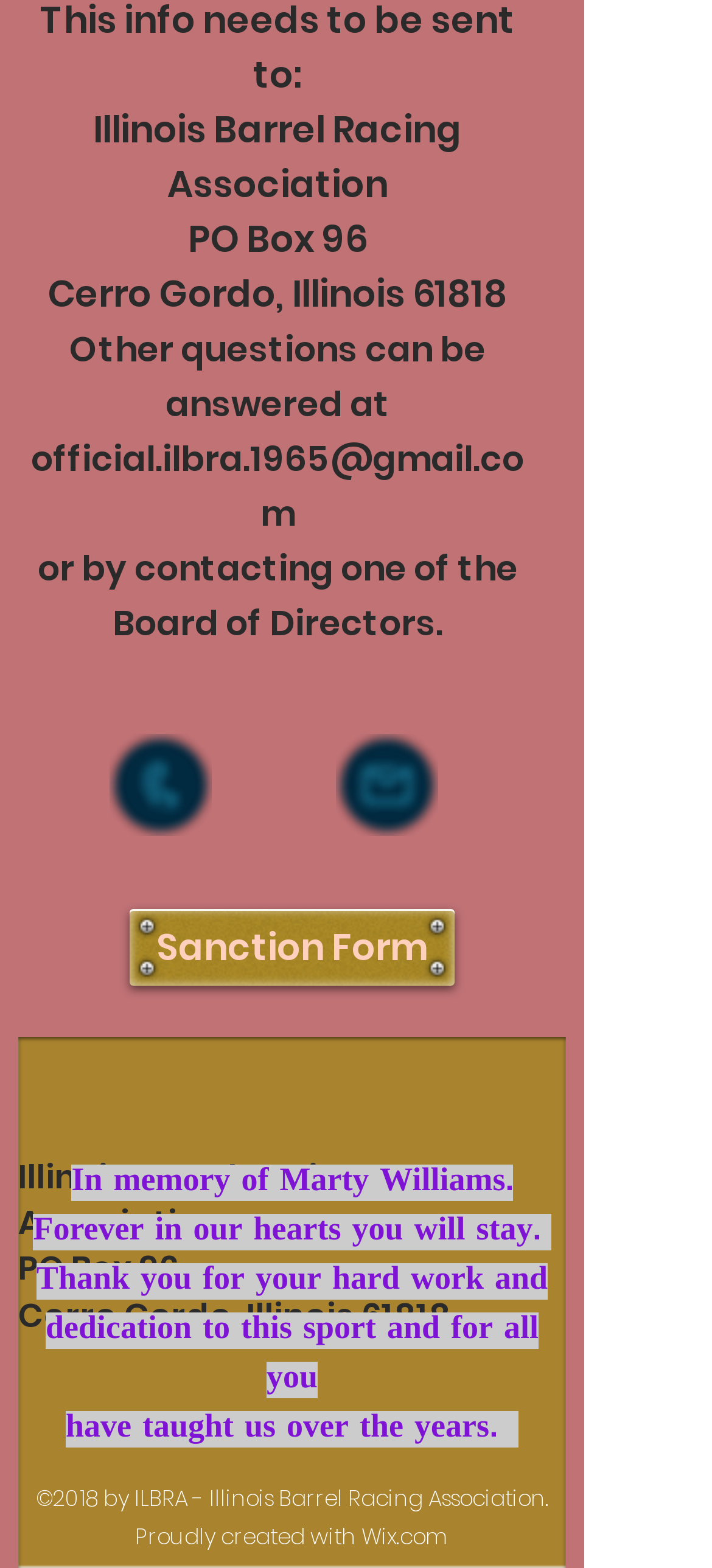What type of organization is Illinois Barrel Racing Association?
Give a one-word or short phrase answer based on the image.

Barrel Racing Association